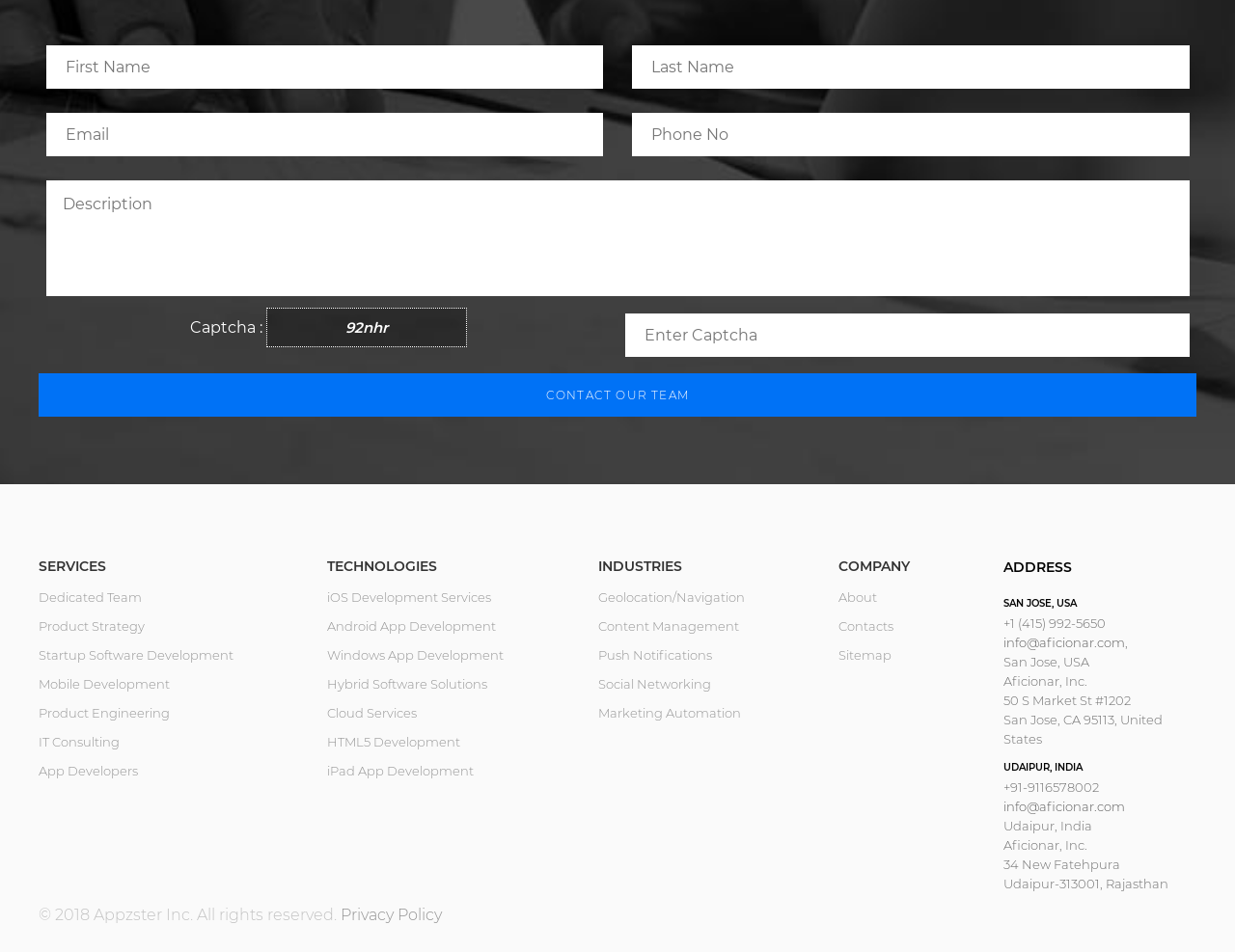Determine the bounding box coordinates of the target area to click to execute the following instruction: "Go to SERVICES page."

[0.031, 0.588, 0.086, 0.602]